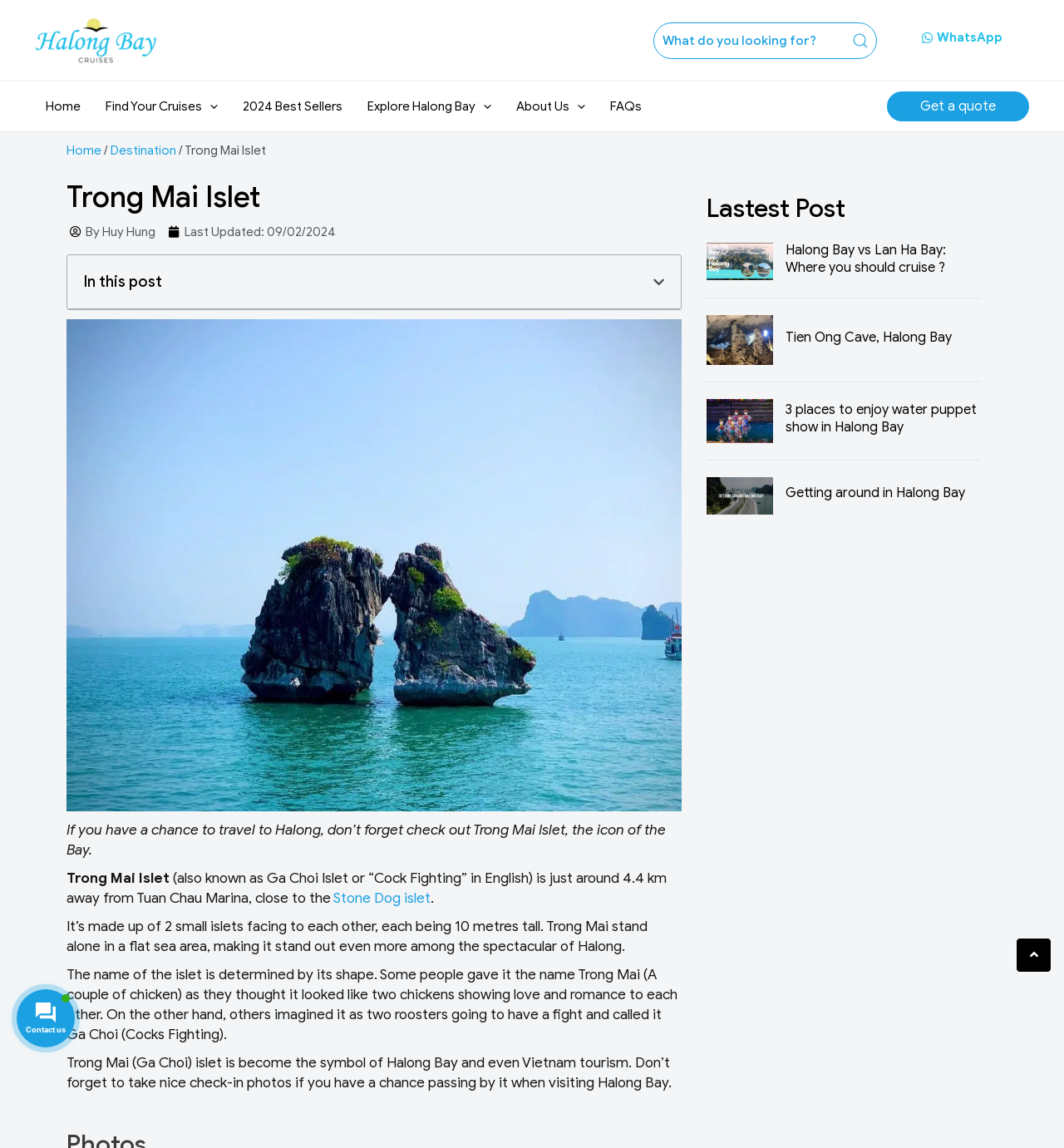Locate the bounding box coordinates of the UI element described by: "Home". The bounding box coordinates should consist of four float numbers between 0 and 1, i.e., [left, top, right, bottom].

[0.062, 0.125, 0.095, 0.138]